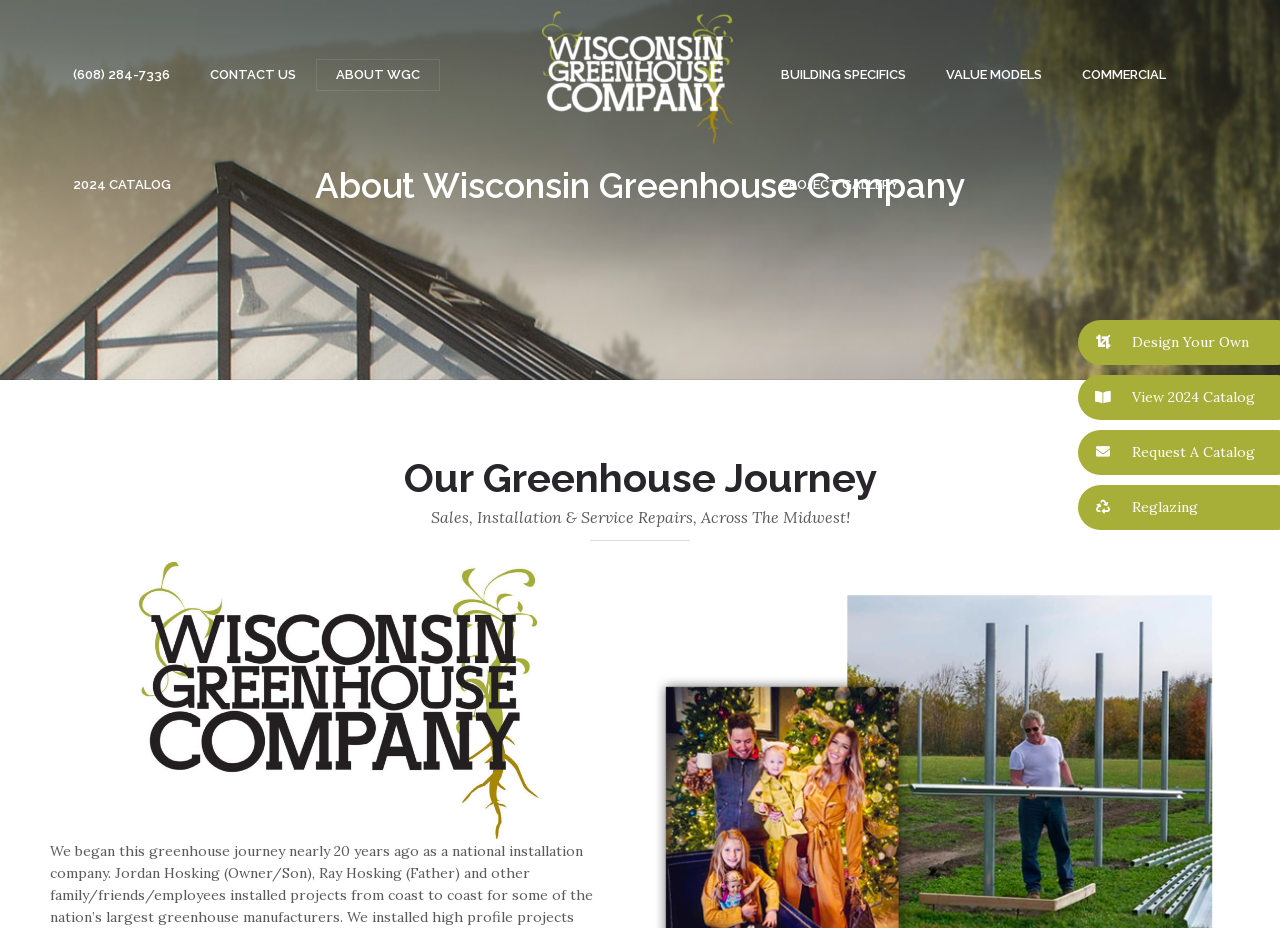Find the bounding box coordinates of the element to click in order to complete this instruction: "Call the company". The bounding box coordinates must be four float numbers between 0 and 1, denoted as [left, top, right, bottom].

[0.041, 0.022, 0.148, 0.14]